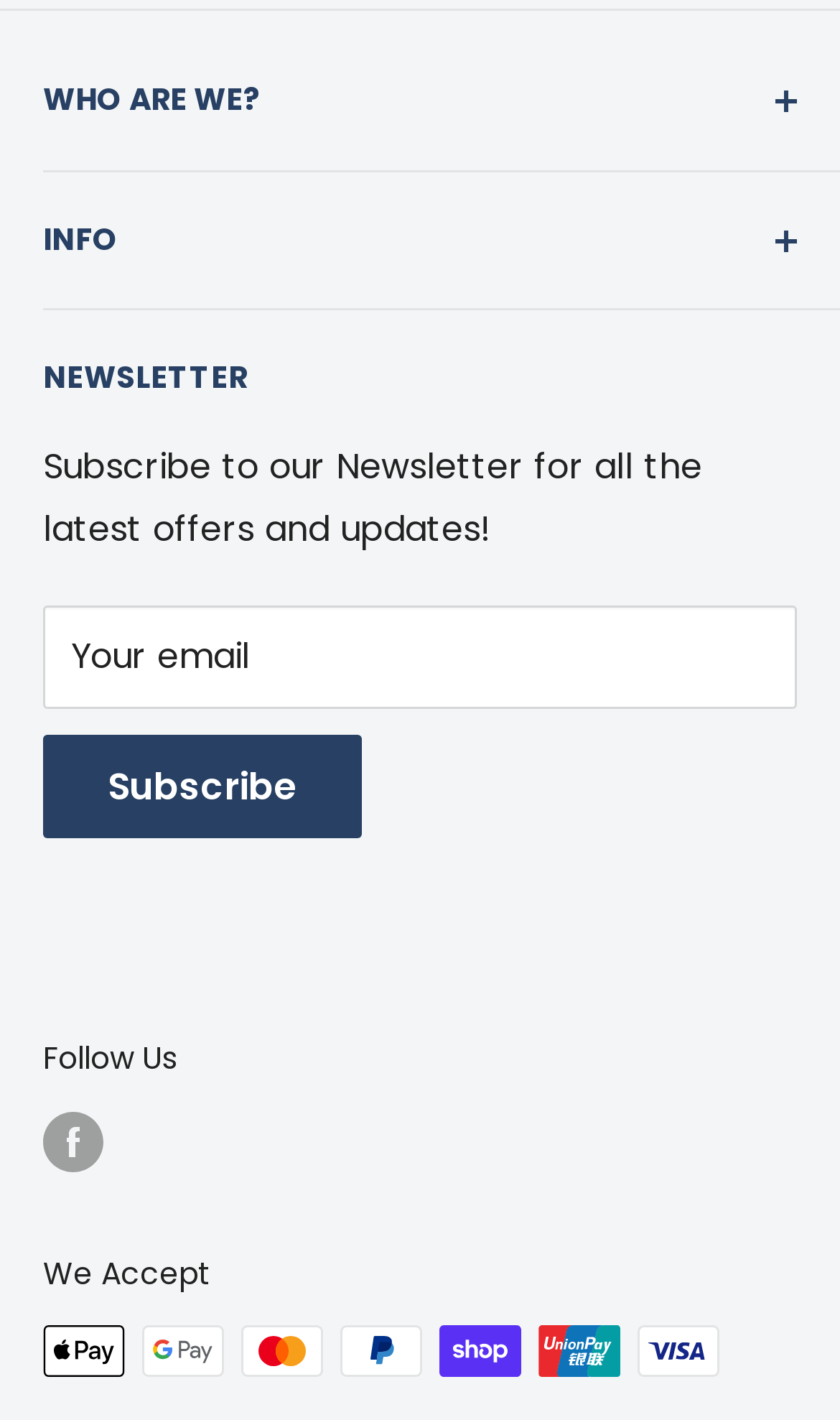Find the bounding box coordinates for the element that must be clicked to complete the instruction: "Enter your email". The coordinates should be four float numbers between 0 and 1, indicated as [left, top, right, bottom].

[0.051, 0.427, 0.949, 0.5]